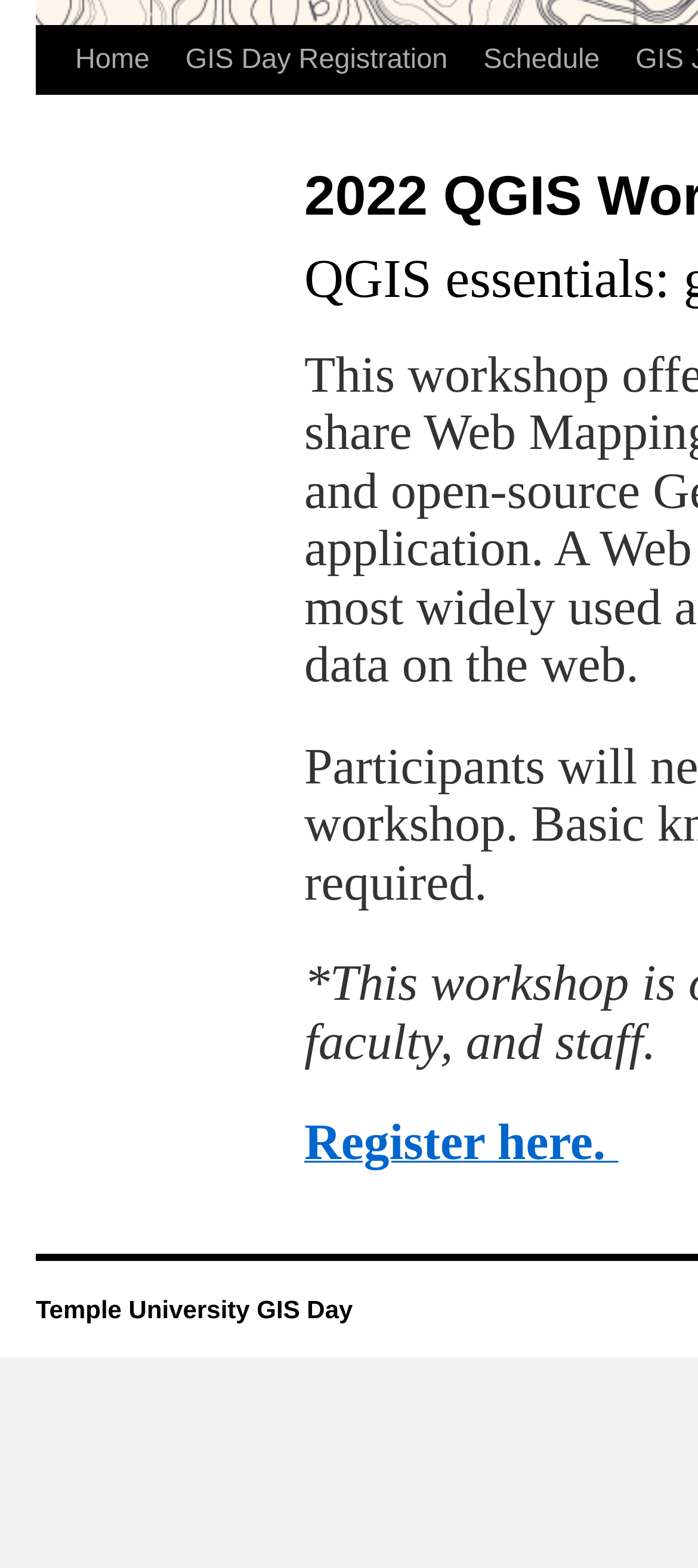Please determine the bounding box coordinates for the UI element described here. Use the format (top-left x, top-left y, bottom-right x, bottom-right y) with values bounded between 0 and 1: Skip to content

[0.049, 0.016, 0.1, 0.146]